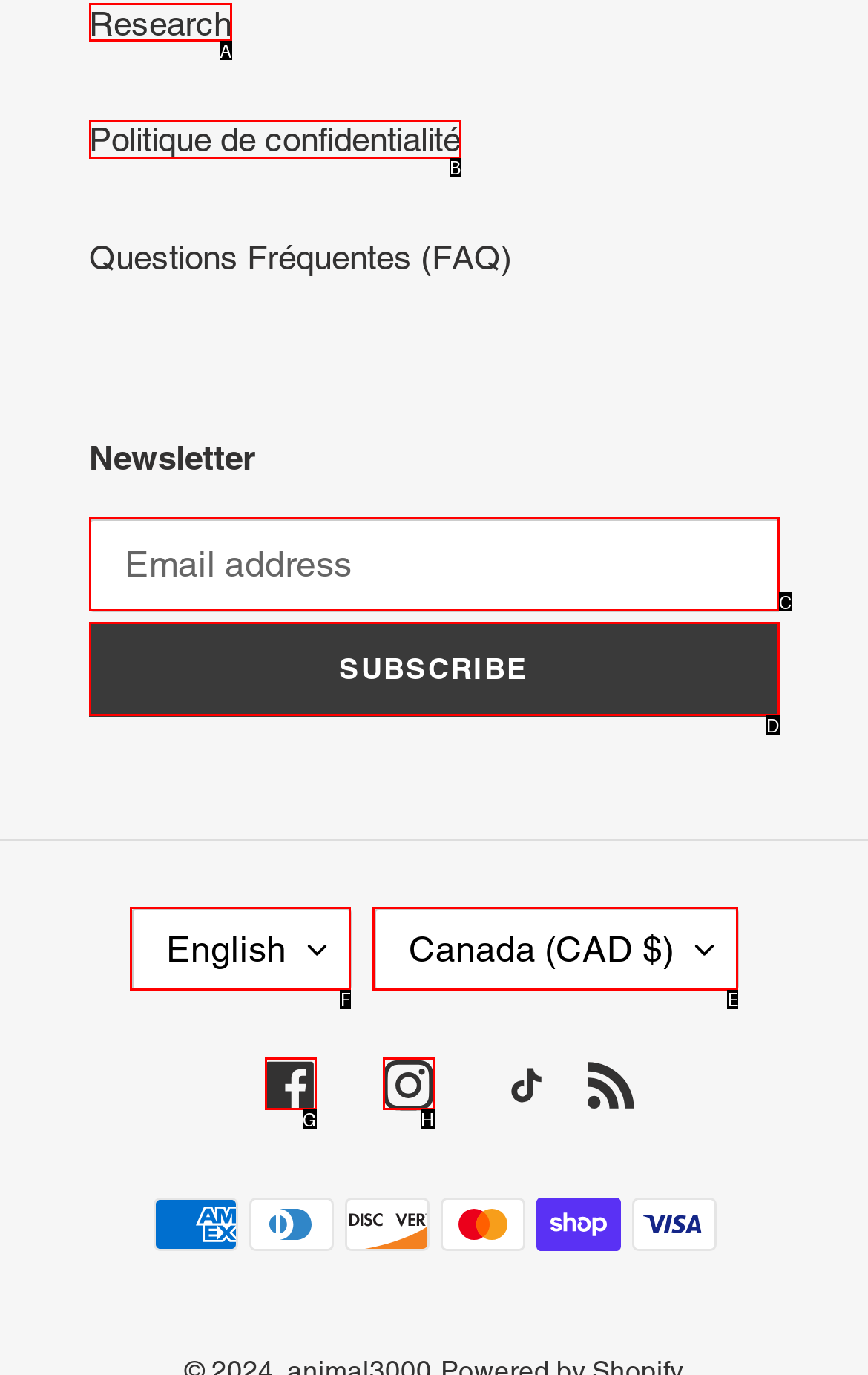Select the appropriate bounding box to fulfill the task: Select English as the language Respond with the corresponding letter from the choices provided.

F